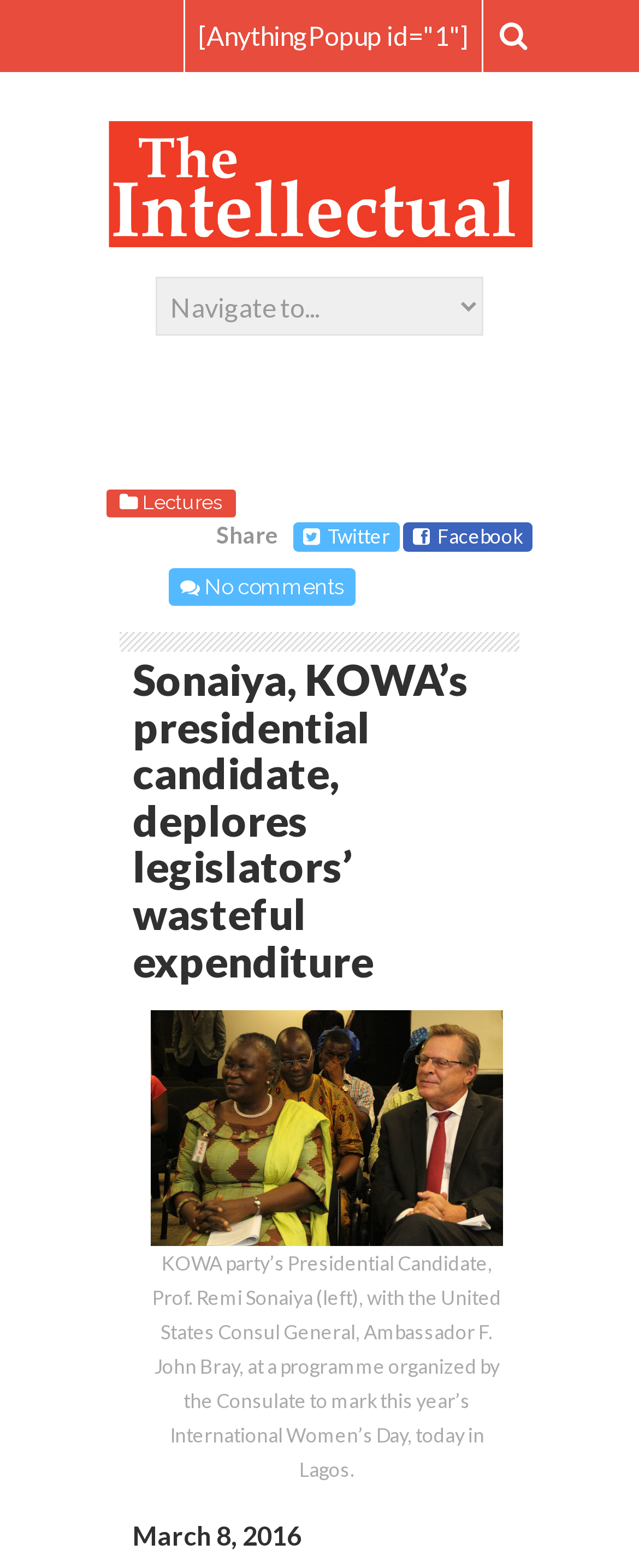Given the element description: "Twitter", predict the bounding box coordinates of the UI element it refers to, using four float numbers between 0 and 1, i.e., [left, top, right, bottom].

[0.459, 0.333, 0.626, 0.352]